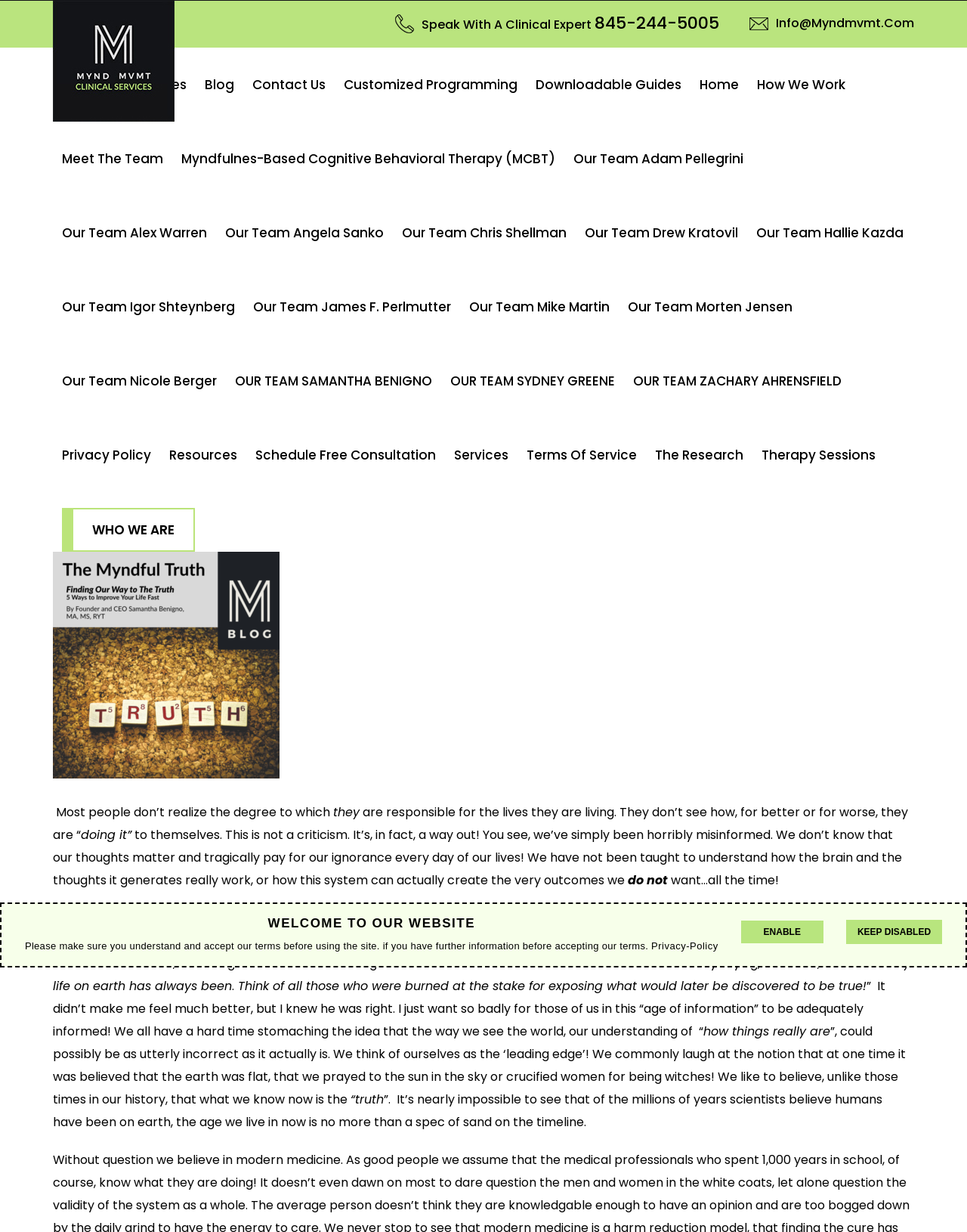Highlight the bounding box coordinates of the element you need to click to perform the following instruction: "go to home page."

None